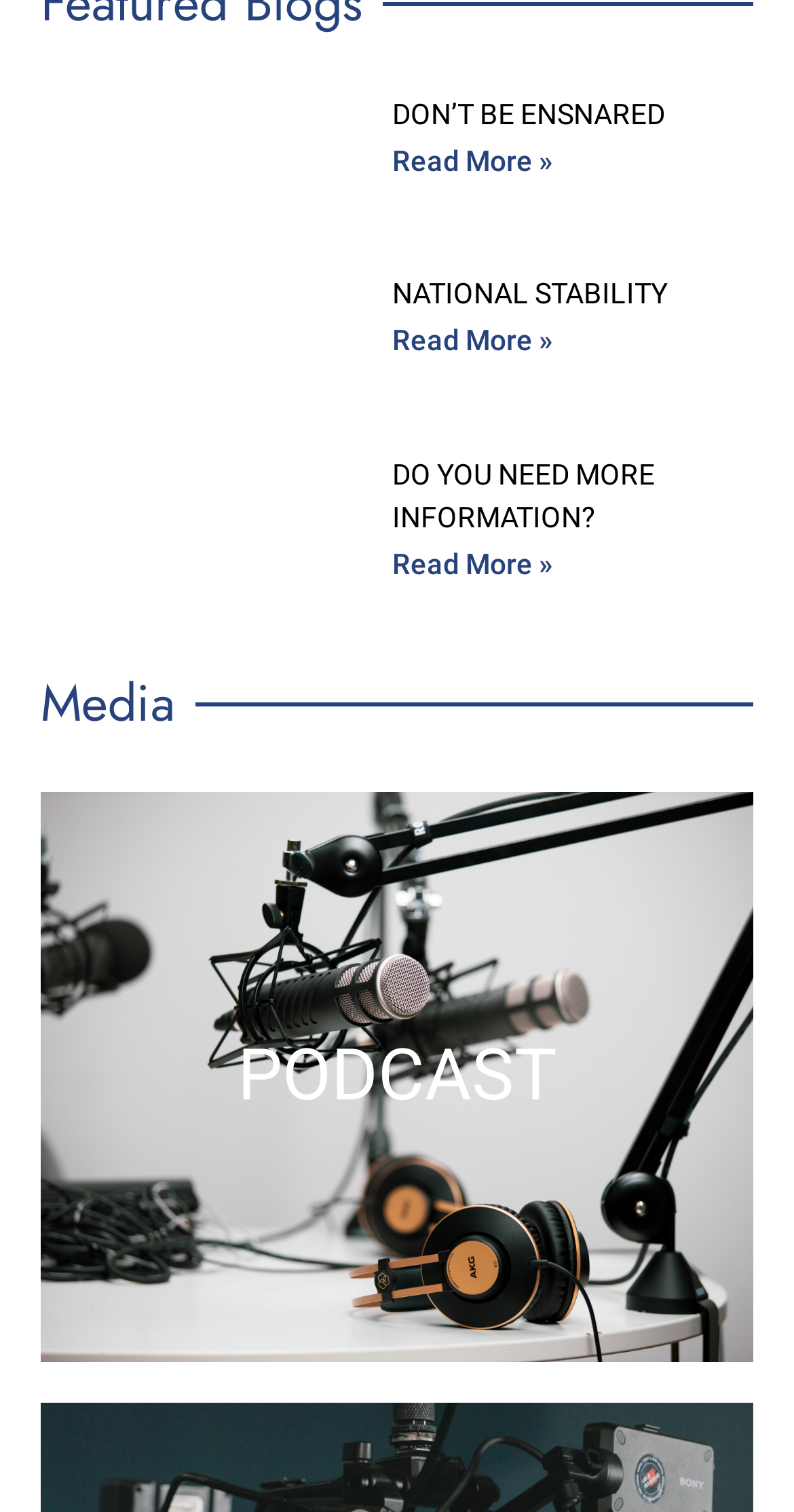Locate the bounding box coordinates of the clickable part needed for the task: "Read more about Do You Need More Information?".

[0.494, 0.362, 0.696, 0.384]